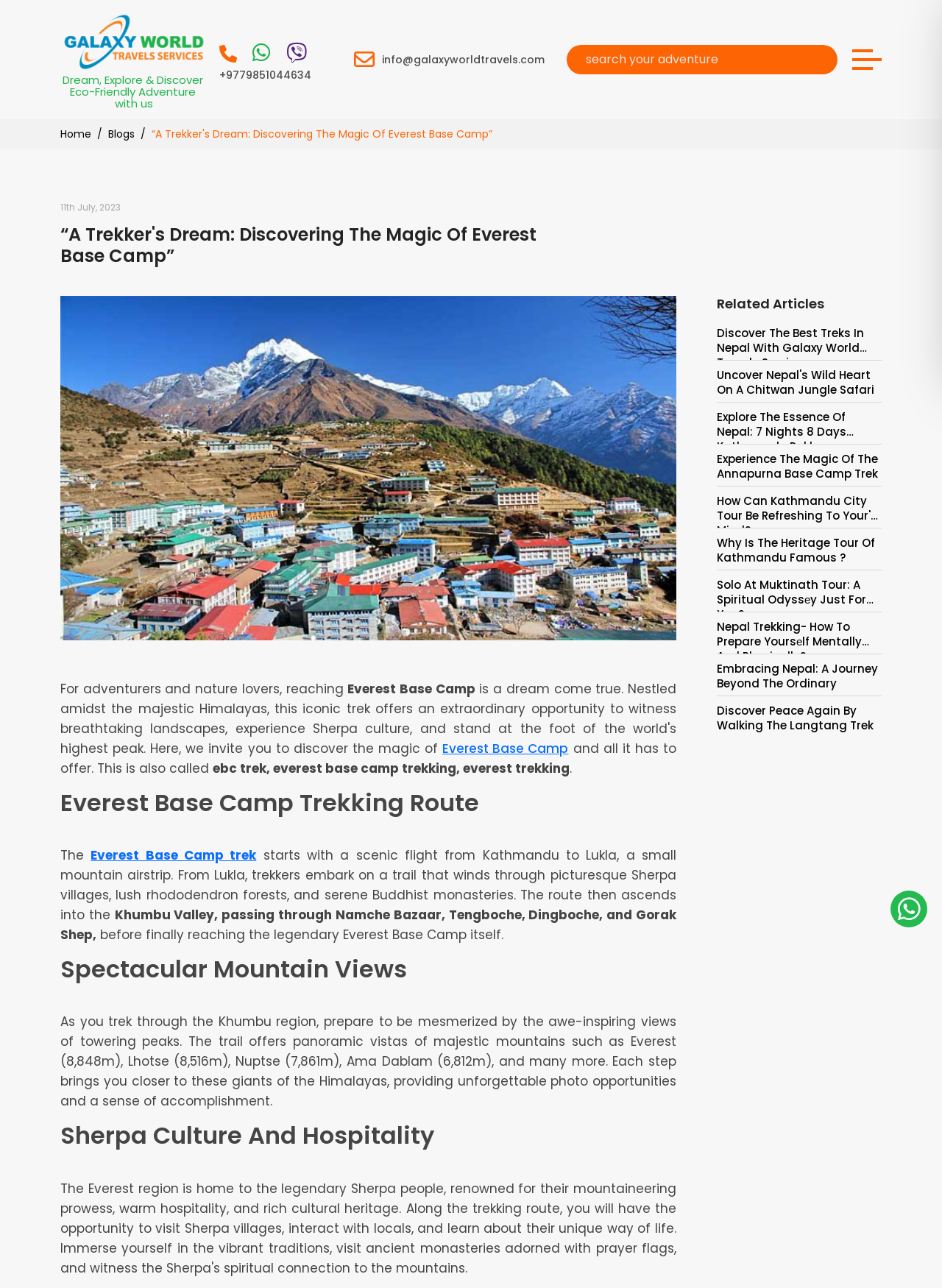Offer a meticulous caption that includes all visible features of the webpage.

The webpage is about Everest Base Camp, a renowned journey to the foot of Everest, showcasing a blend of diverse landscapes, Sherpa culture, and adventurous wonders. 

At the top left, there is a logo of Galaxy World Travel Services, accompanied by a figcaption with the text "Dream, Explore & Discover Eco-Friendly Adventure with us". 

Below the logo, there are three social media links, followed by a phone number and an email address. 

On the top right, there is a search bar with a placeholder text "search your adventure". 

The main content of the webpage is divided into sections. The first section has a heading "“A Trekker's Dream: Discovering The Magic Of Everest Base Camp”" and features an image related to the topic. 

Below the image, there is a paragraph of text describing the adventure of reaching Everest Base Camp and its offerings. 

The next section has a heading "Everest Base Camp Trekking Route" and provides information about the trekking route, including a scenic flight from Kathmandu to Lukla, passing through picturesque Sherpa villages, and finally reaching the legendary Everest Base Camp. 

The following section has a heading "Spectacular Mountain Views" and describes the breathtaking views of towering peaks, including Everest, Lhotse, Nuptse, and Ama Dablam, that can be seen during the trek. 

The next section has a heading "Sherpa Culture And Hospitality" and discusses the cultural aspect of the trek. 

Further down, there is a section with a heading "Related Articles" that lists 10 related articles, each with a link to a different webpage. 

At the bottom right, there is a social media link.